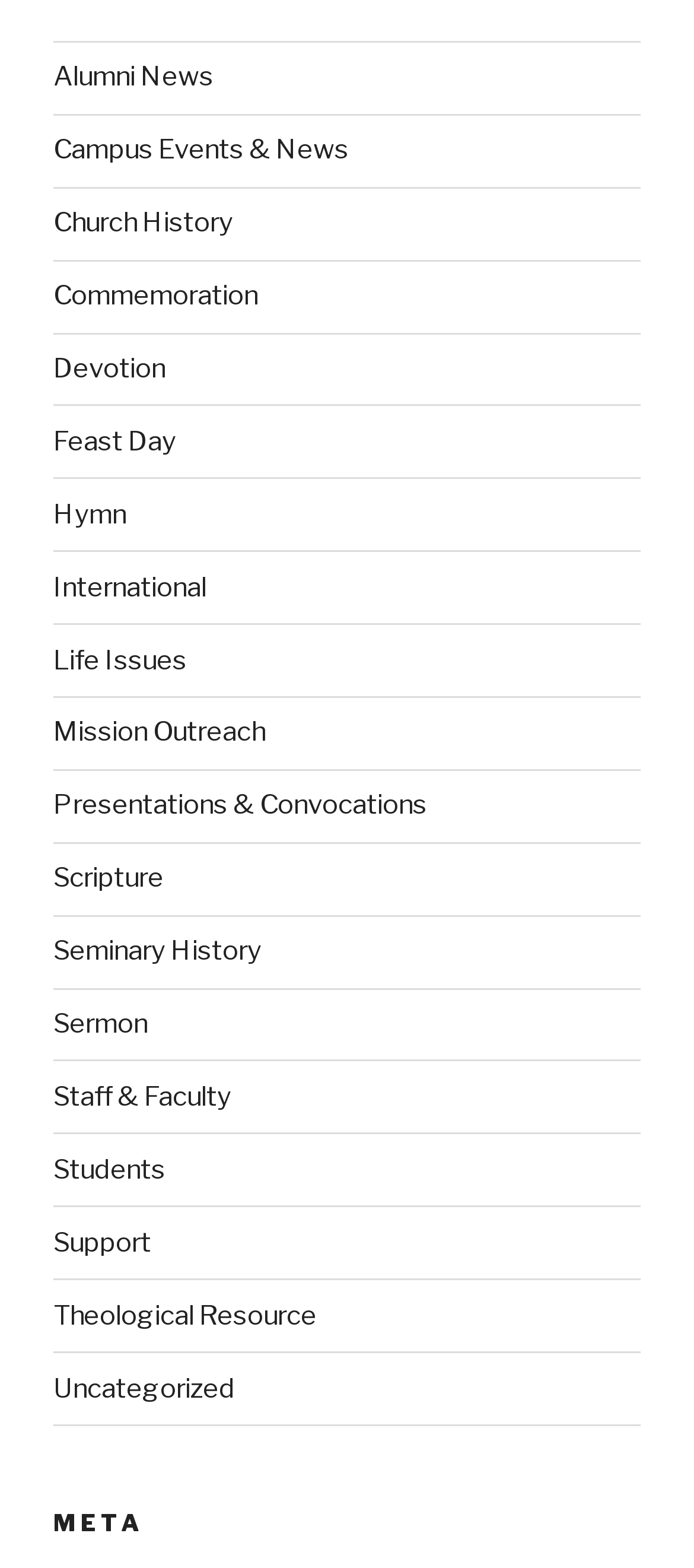Please mark the bounding box coordinates of the area that should be clicked to carry out the instruction: "read Church History".

[0.077, 0.132, 0.336, 0.152]